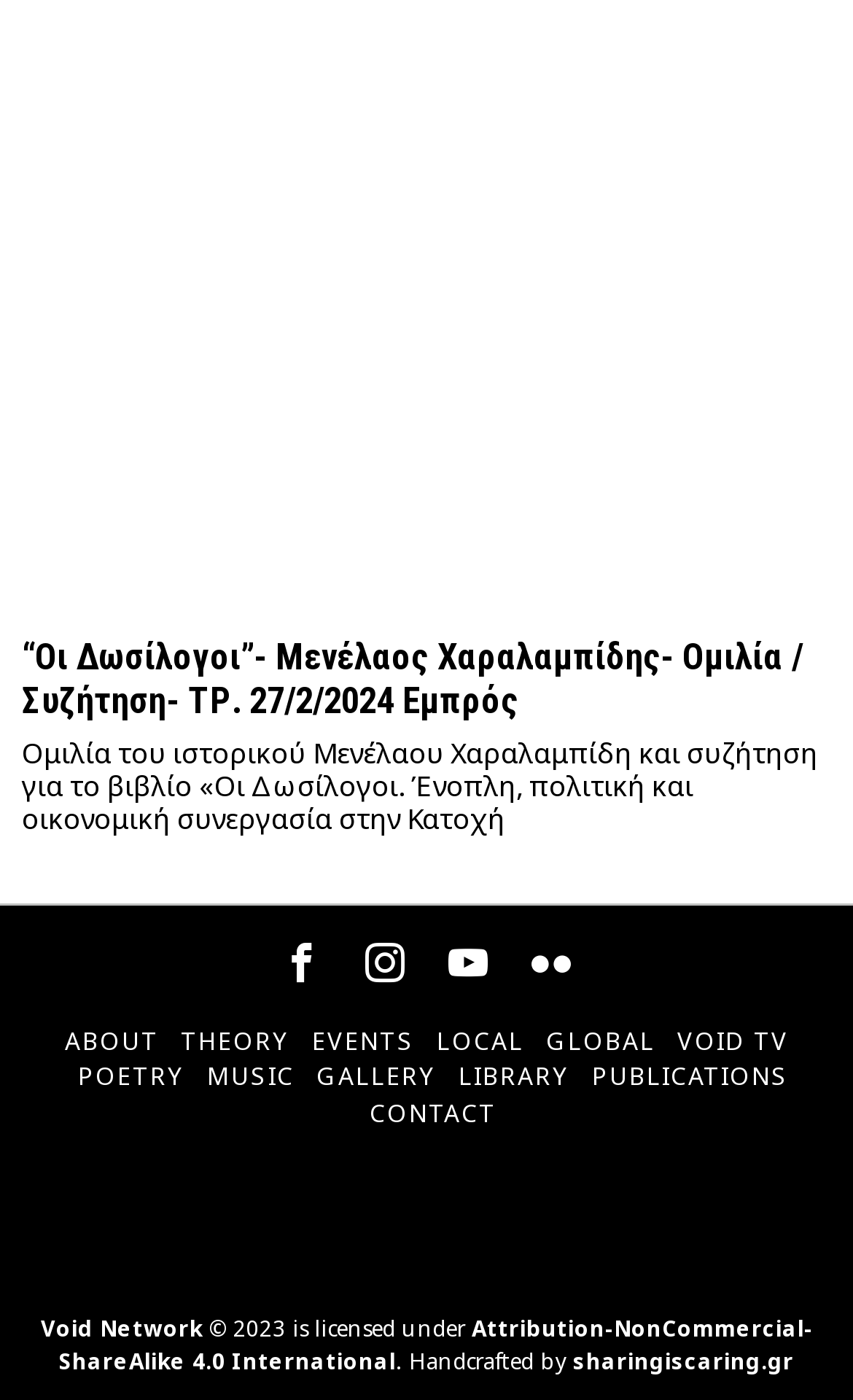Look at the image and answer the question in detail:
What is the topic of the lecture?

The topic of the lecture is 'Οι Δωσίλογοι' which is mentioned in the heading and the link on the top of the webpage.